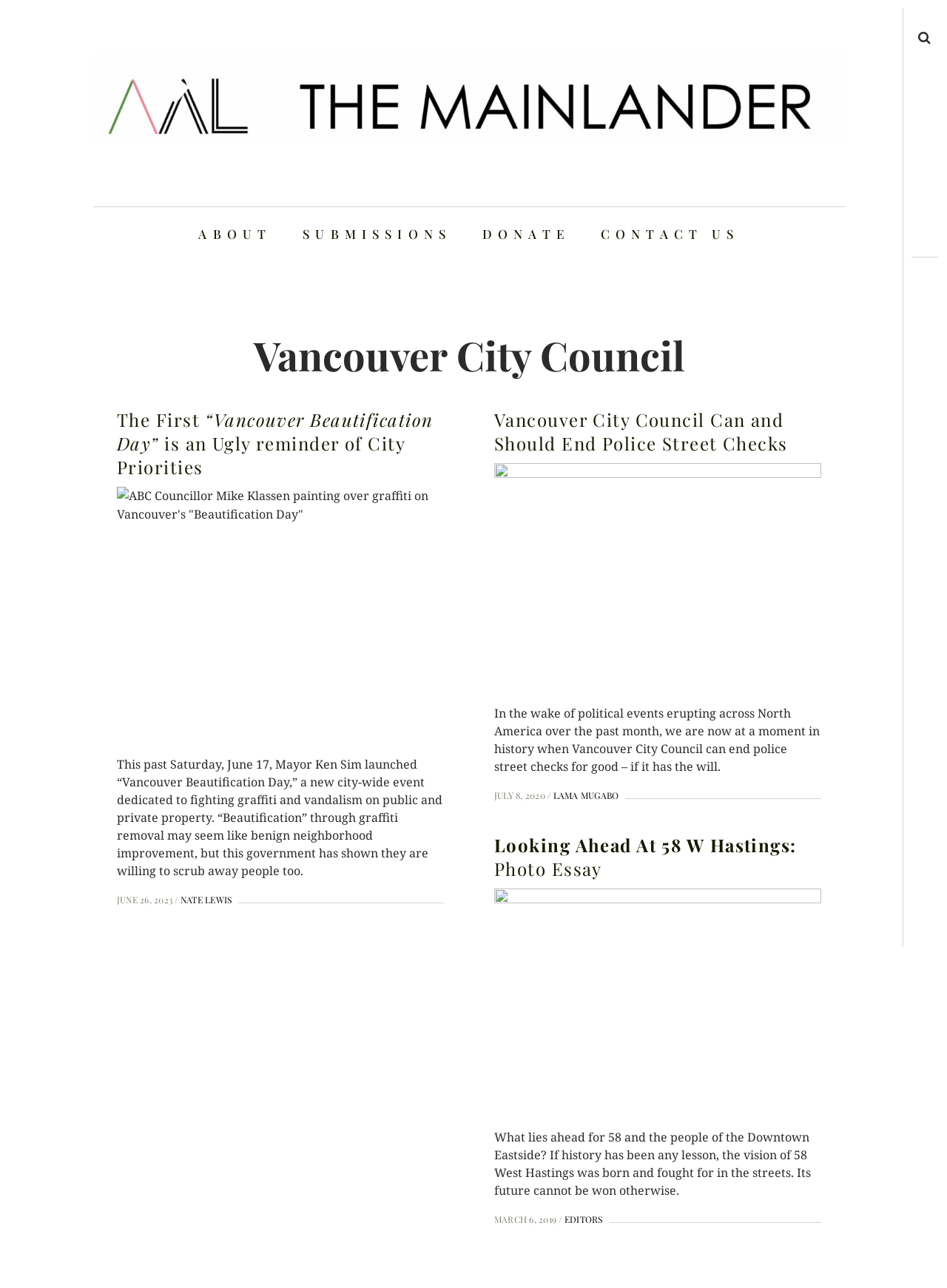How many articles are on this webpage?
Based on the visual content, answer with a single word or a brief phrase.

3